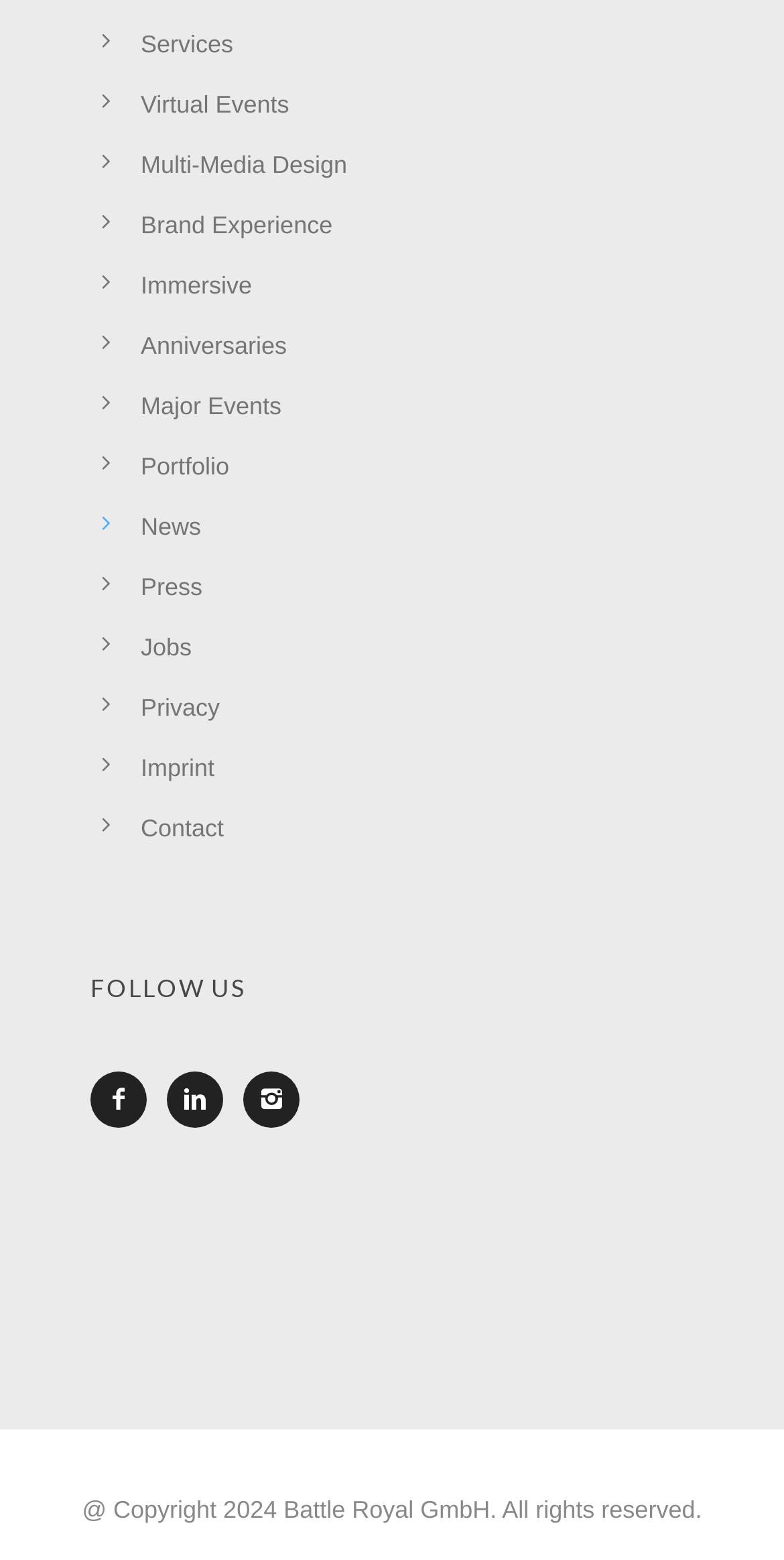Locate the bounding box of the UI element defined by this description: "Services". The coordinates should be given as four float numbers between 0 and 1, formatted as [left, top, right, bottom].

[0.179, 0.02, 0.297, 0.038]